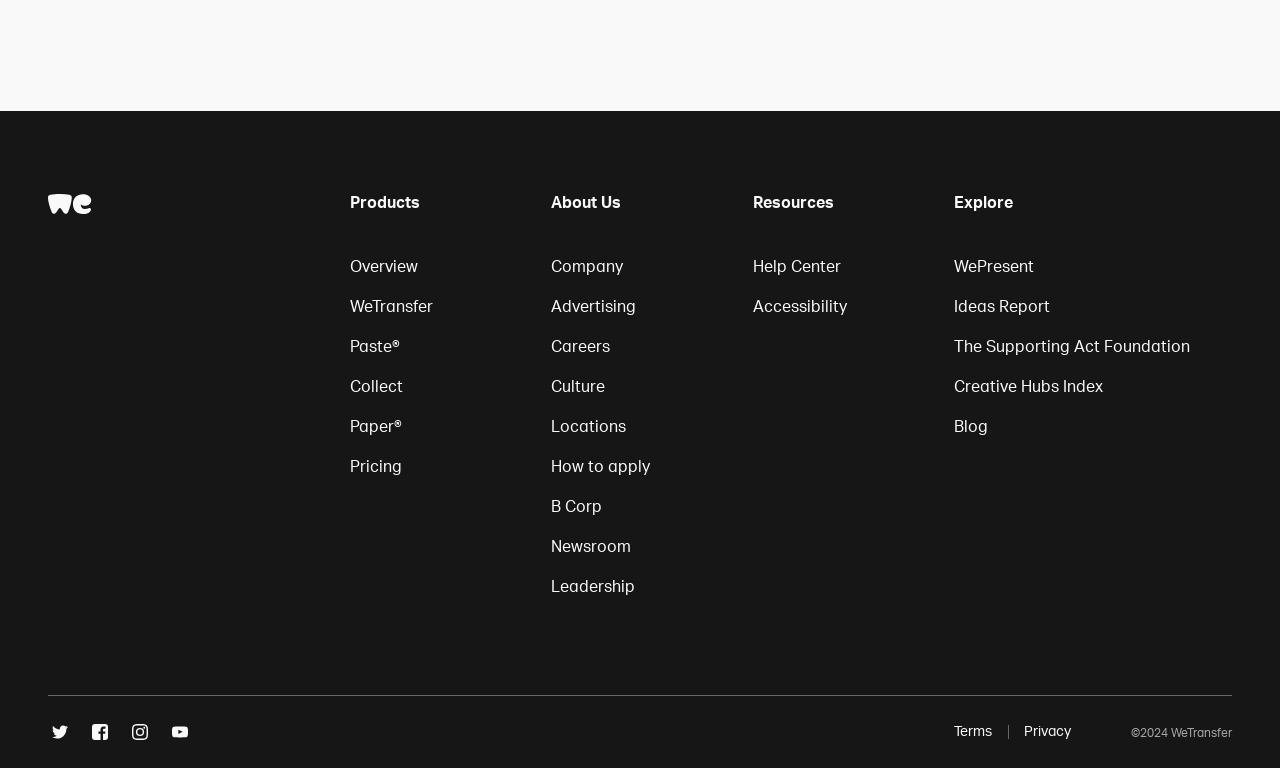Utilize the information from the image to answer the question in detail:
What are the main categories?

The main categories can be found at the top of the webpage, which are Products, About Us, Resources, and Explore. These categories have sub-links underneath them.